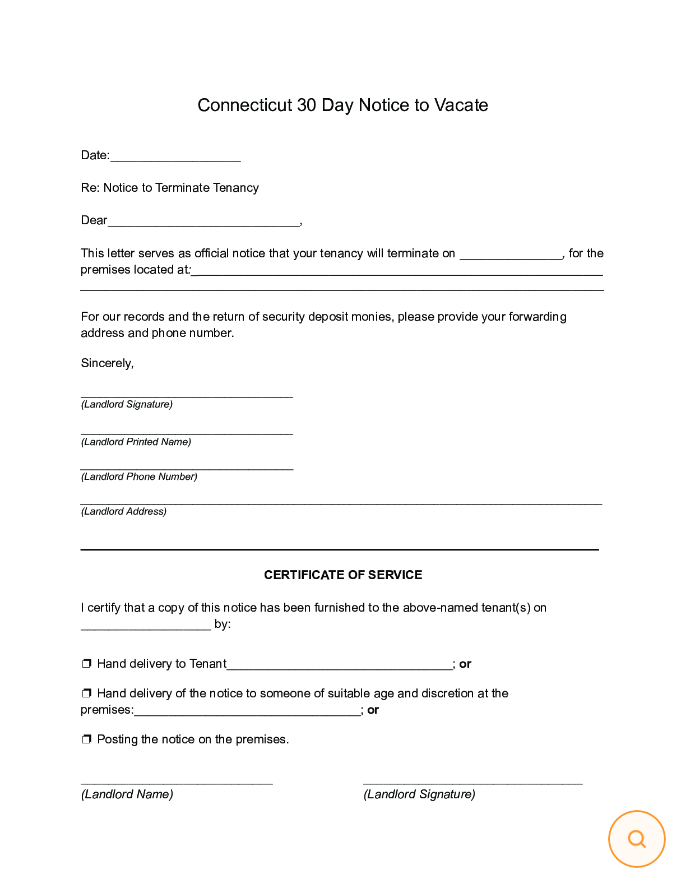What is the duration of notice provided to tenants in this document?
Please answer the question with as much detail and depth as you can.

The 'Connecticut 30 Day Notice to Vacate' document provides a 30-day notice period to tenants, informing them that their tenancy will terminate in 30 days, allowing them sufficient time to make necessary arrangements.